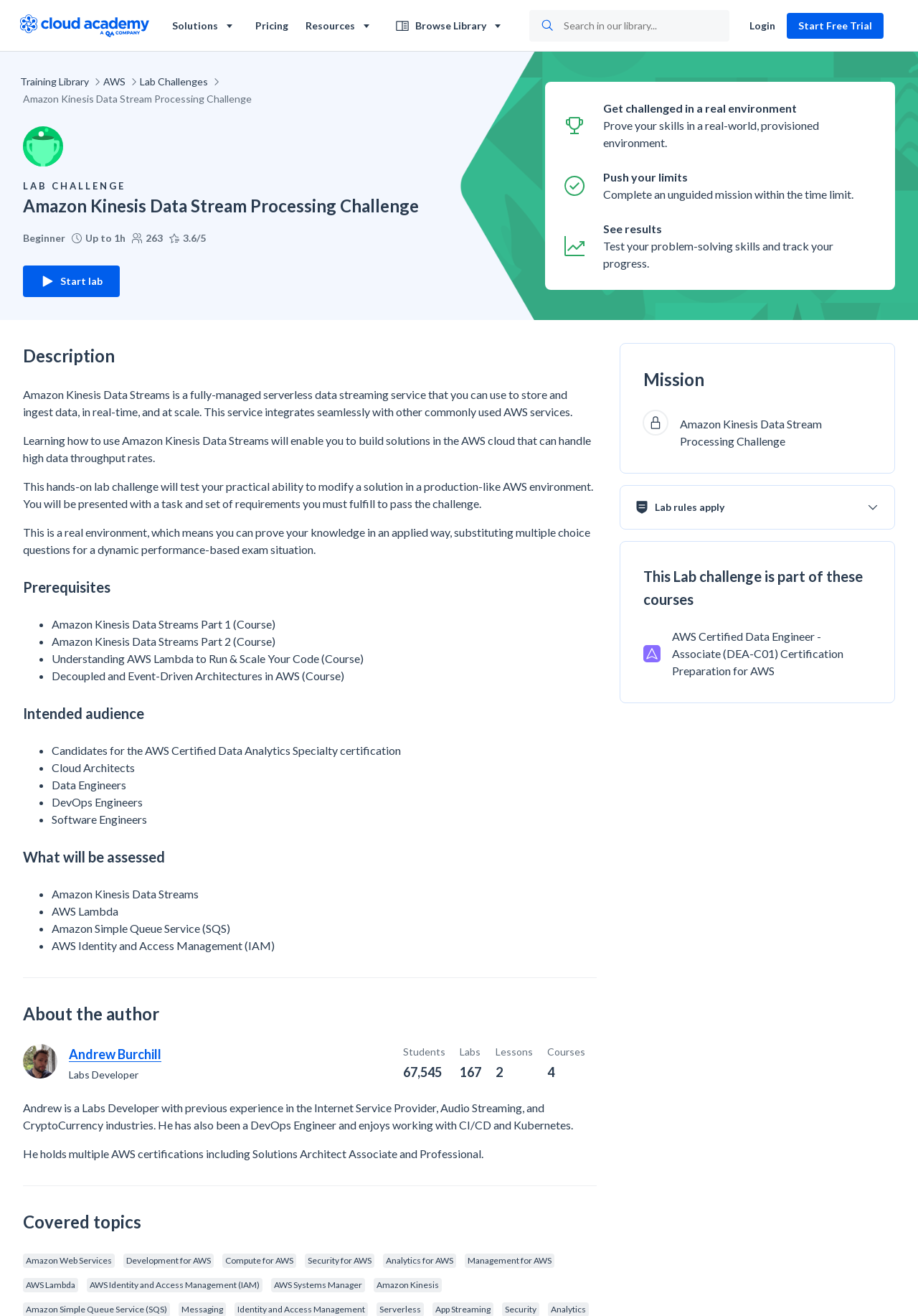Please identify the bounding box coordinates of the area I need to click to accomplish the following instruction: "Browse the 'Resources'".

[0.327, 0.01, 0.415, 0.029]